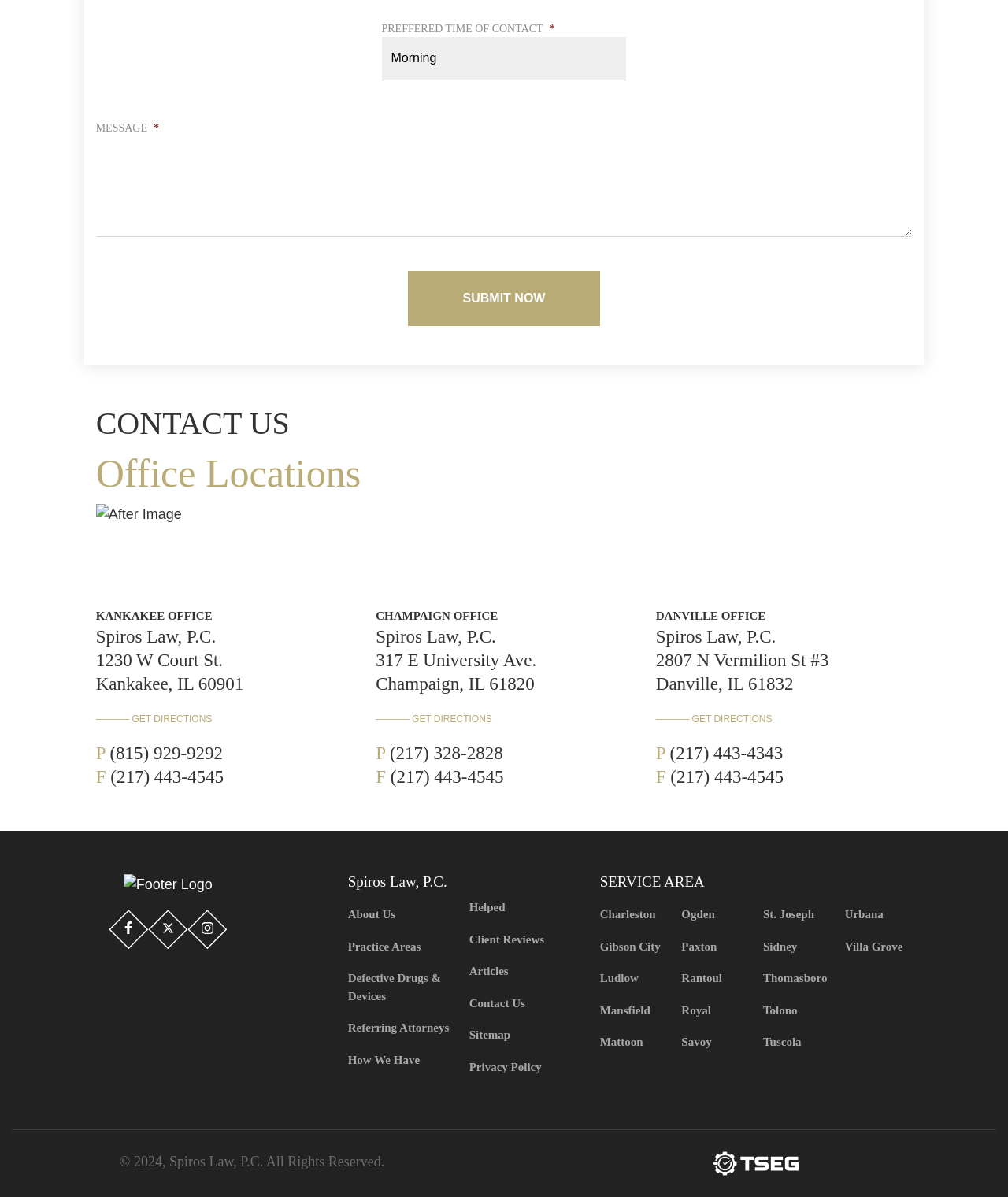Please provide the bounding box coordinate of the region that matches the element description: Client Reviews. Coordinates should be in the format (top-left x, top-left y, bottom-right x, bottom-right y) and all values should be between 0 and 1.

[0.465, 0.772, 0.572, 0.798]